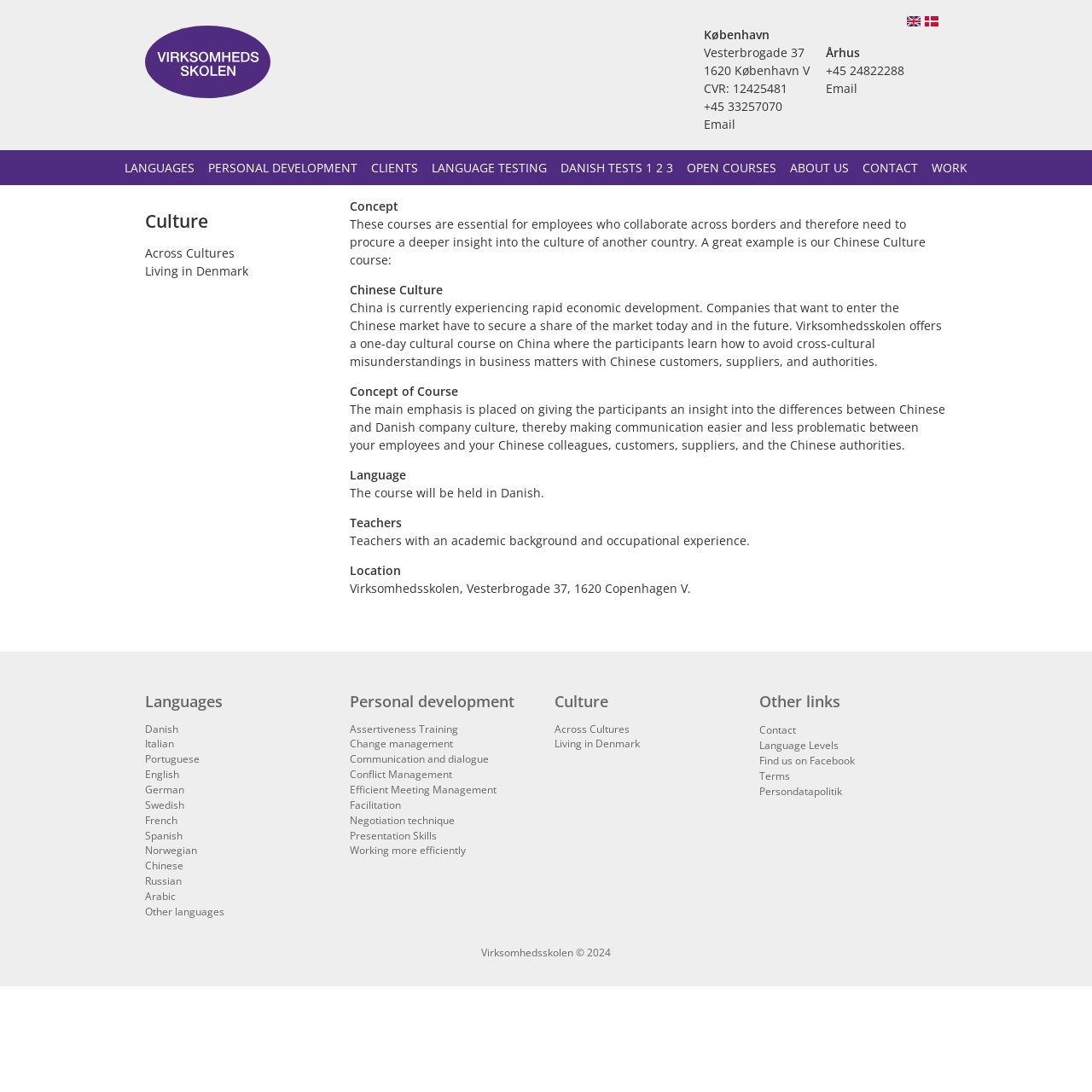Please specify the bounding box coordinates of the clickable region to carry out the following instruction: "Click the 'CONTACT' link". The coordinates should be four float numbers between 0 and 1, in the format [left, top, right, bottom].

[0.79, 0.146, 0.841, 0.161]